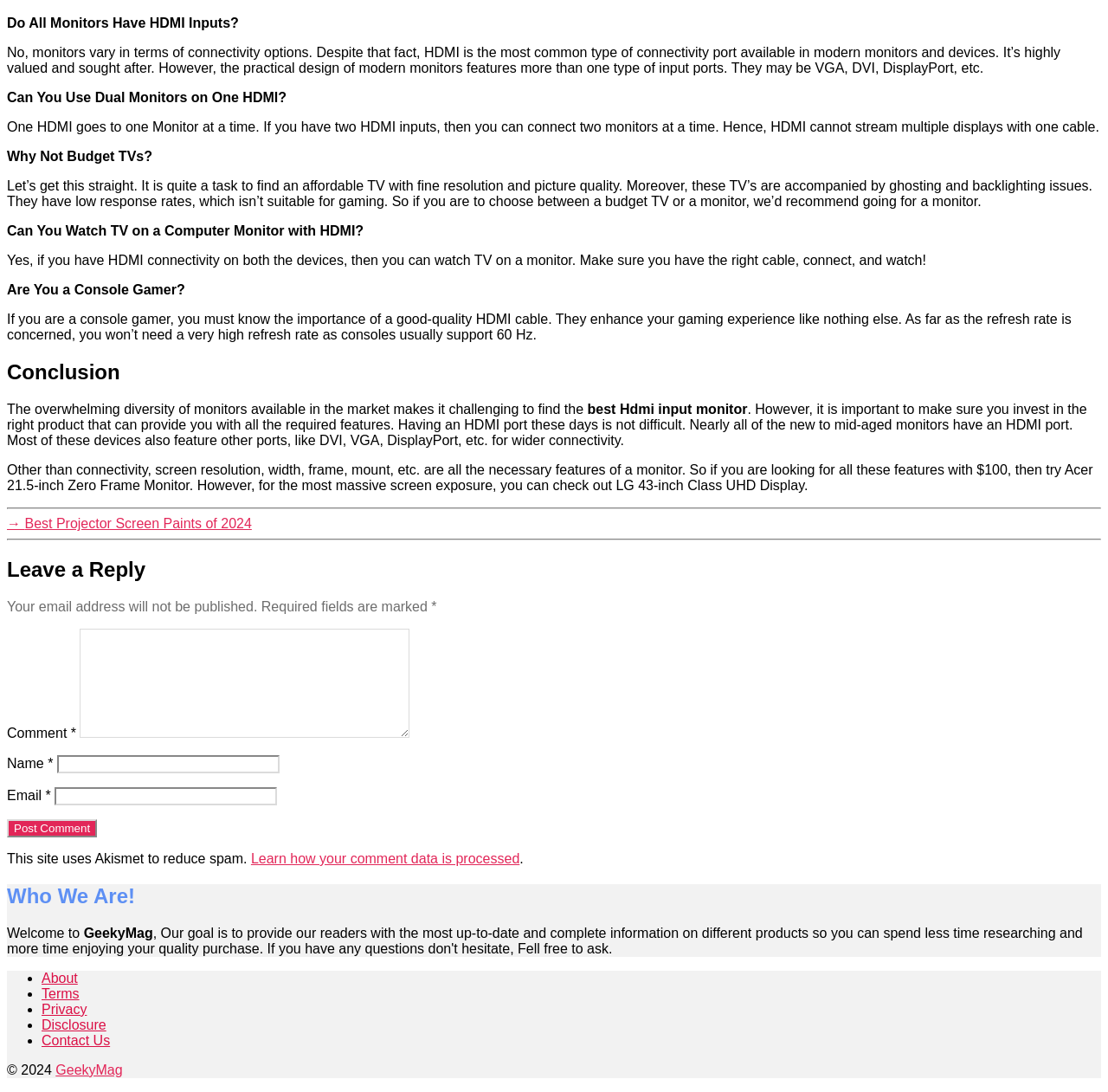What is the year of copyright for this website?
Offer a detailed and full explanation in response to the question.

The copyright year is mentioned at the bottom of the webpage, which is 2024. It is written as '© 2024'.